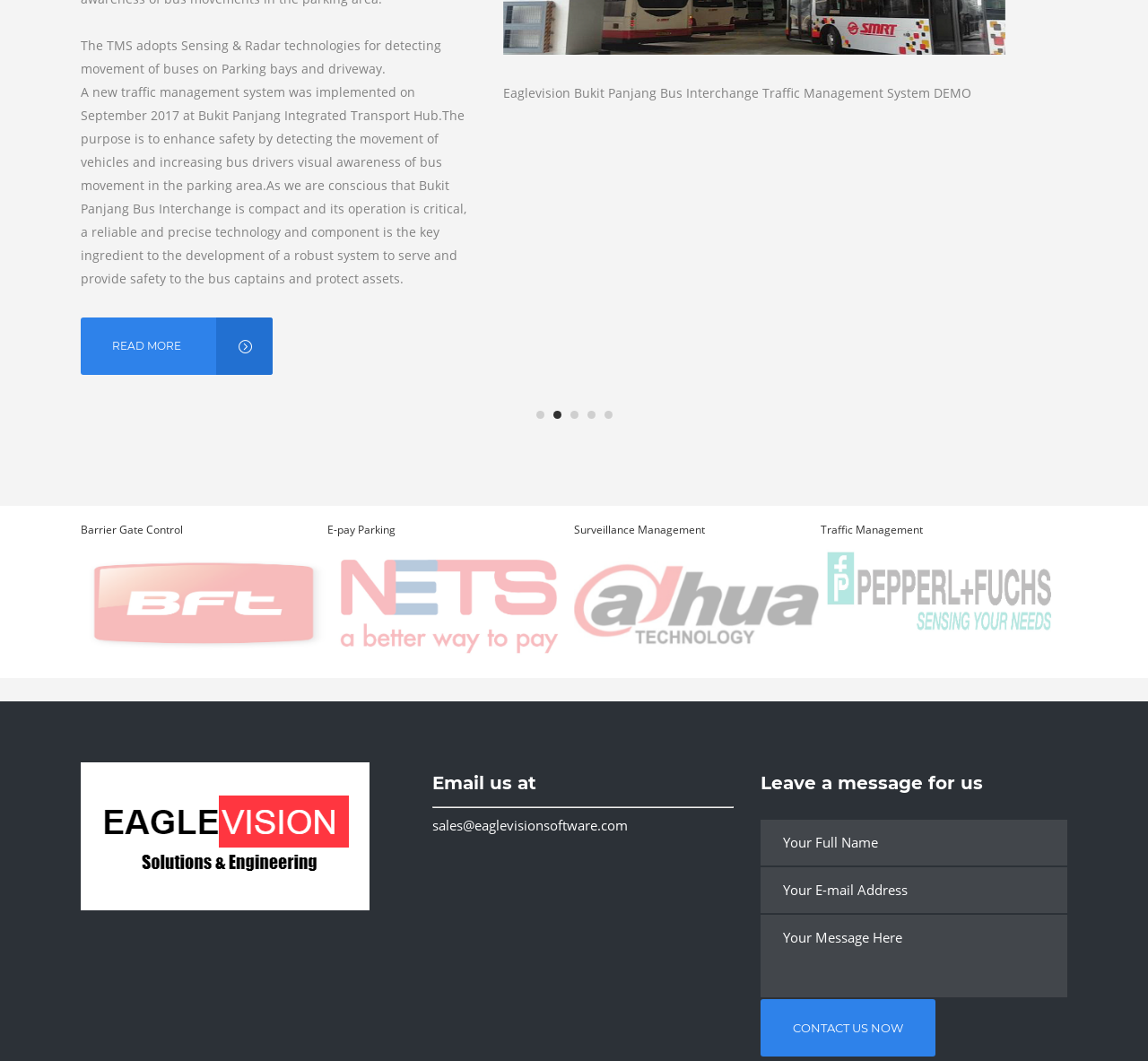Specify the bounding box coordinates (top-left x, top-left y, bottom-right x, bottom-right y) of the UI element in the screenshot that matches this description: E-pay Parking E-pay Parking

[0.715, 0.488, 0.928, 0.628]